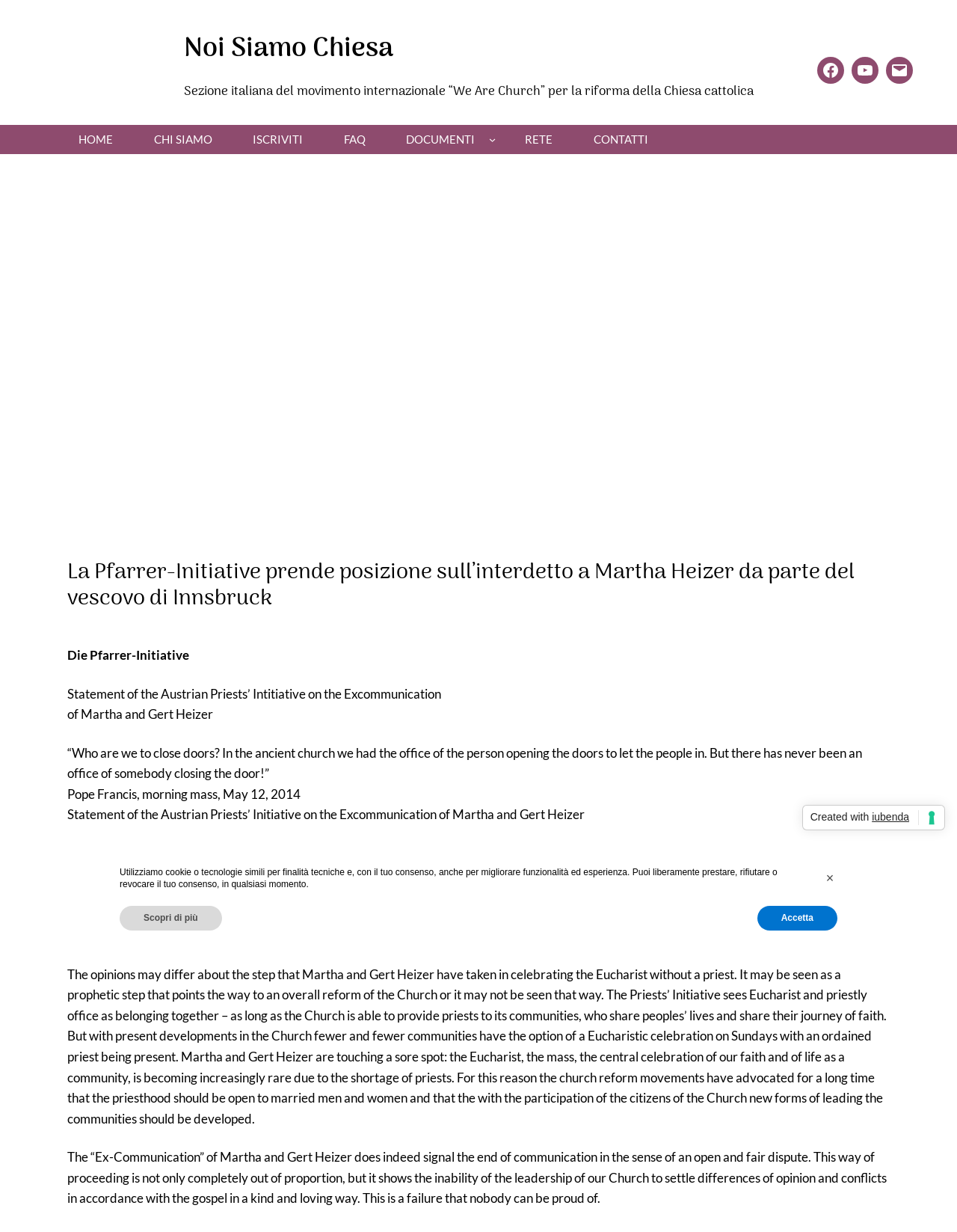Using the provided element description: "Documenti", determine the bounding box coordinates of the corresponding UI element in the screenshot.

[0.412, 0.101, 0.508, 0.125]